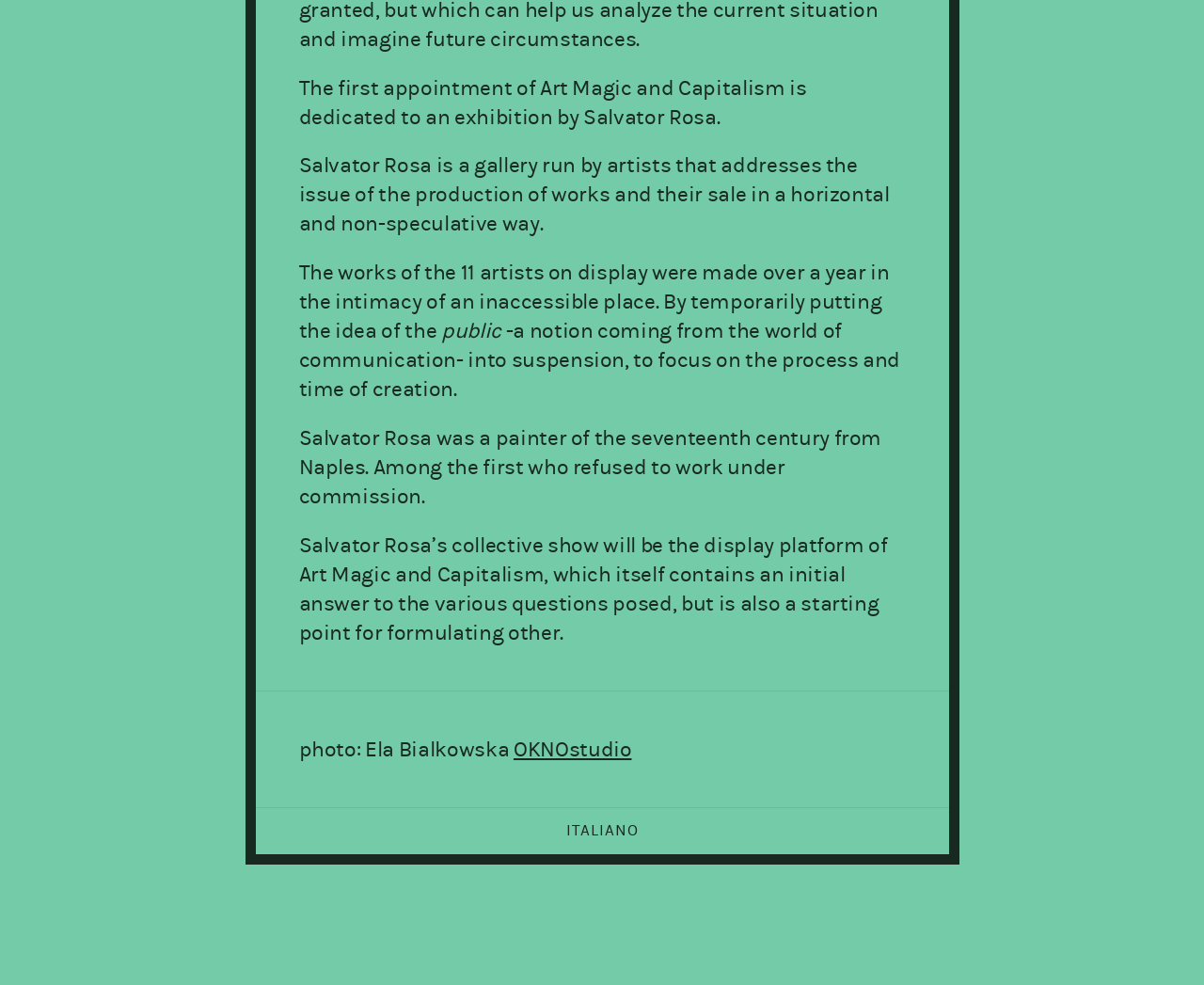Give a concise answer of one word or phrase to the question: 
Who took the photo?

Ela Bialkowska